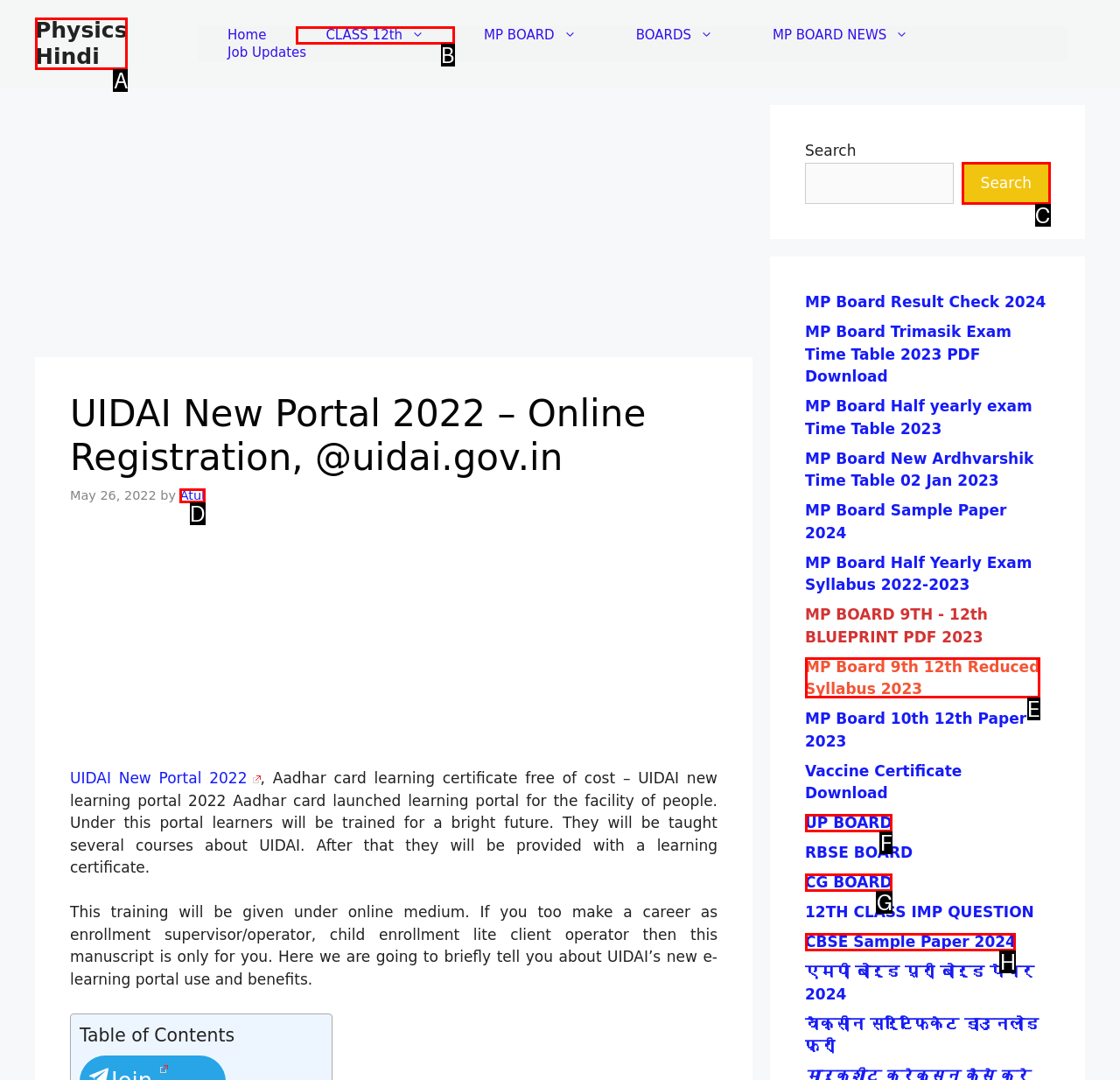Choose the HTML element that matches the description: CBSE Sample Paper 2024
Reply with the letter of the correct option from the given choices.

H